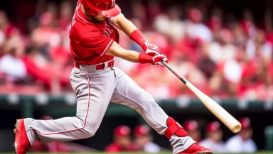Using the information shown in the image, answer the question with as much detail as possible: What is the player doing in the image?

The player is in mid-swing, connecting with a pitch, which is clear from the dynamic pose and the emphasis on the athlete's powerful stance, showcasing the intensity and skill involved in the game.